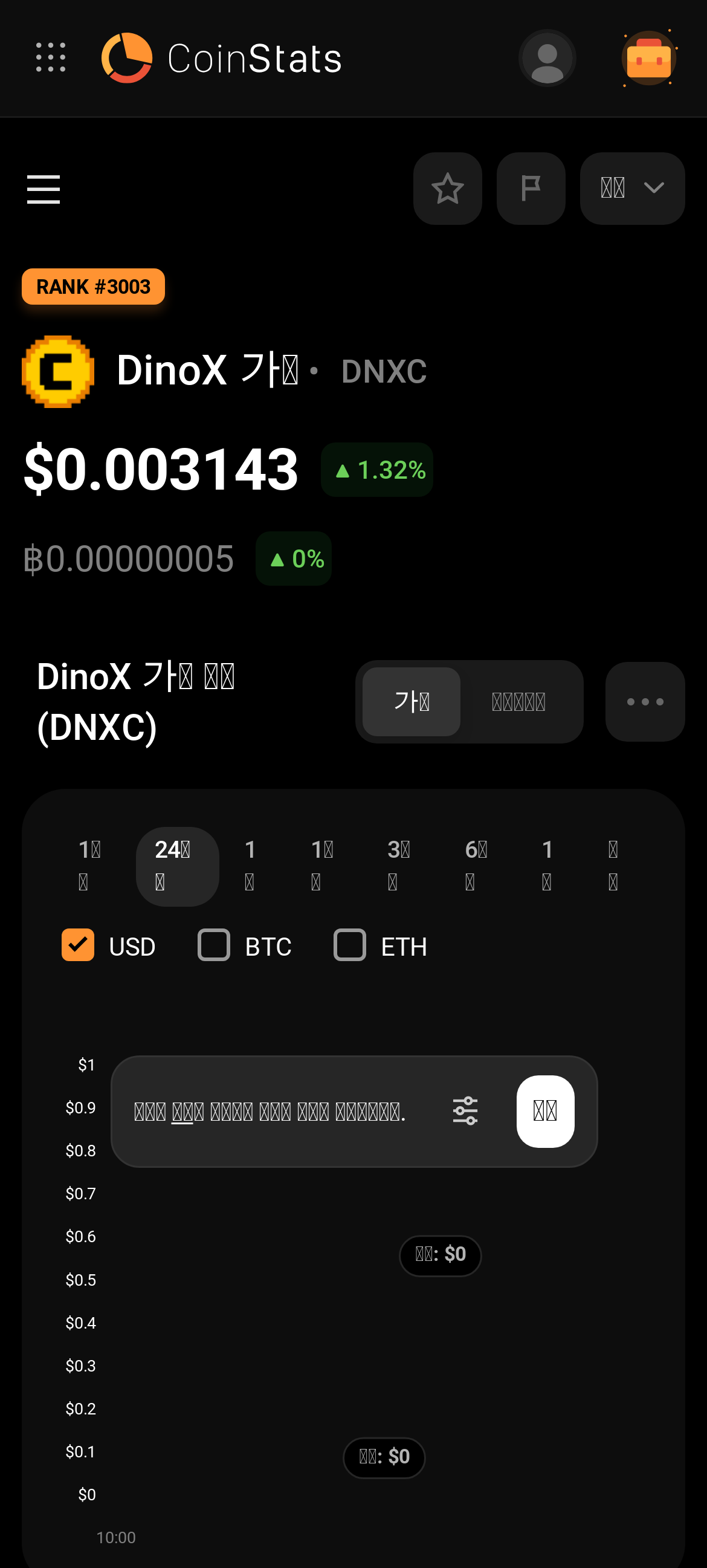Locate the bounding box coordinates of the clickable part needed for the task: "Click on CoinStats logo".

[0.144, 0.021, 0.482, 0.053]